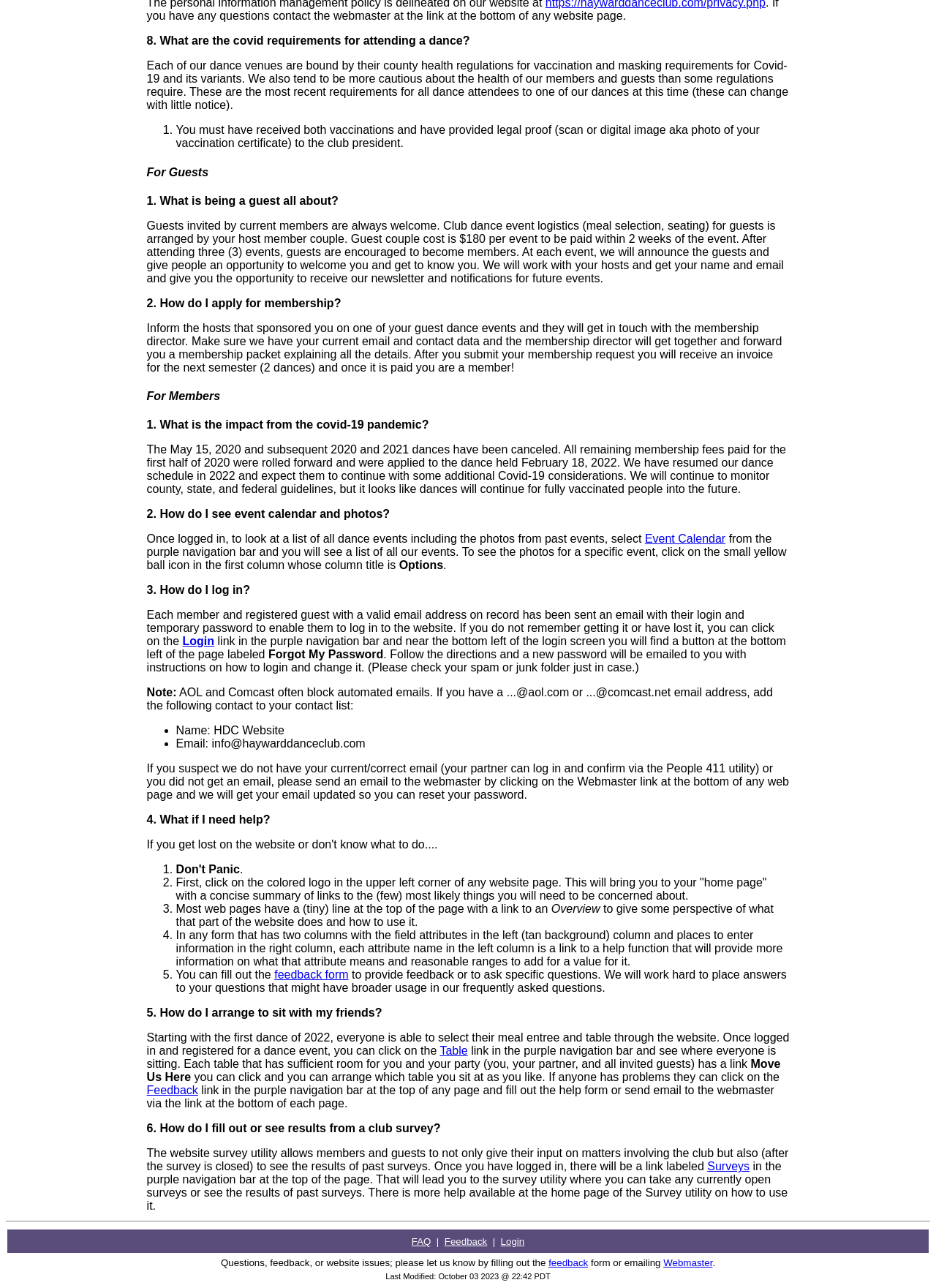What are the Covid requirements for attending a dance?
From the image, respond using a single word or phrase.

Vaccination and masking requirements